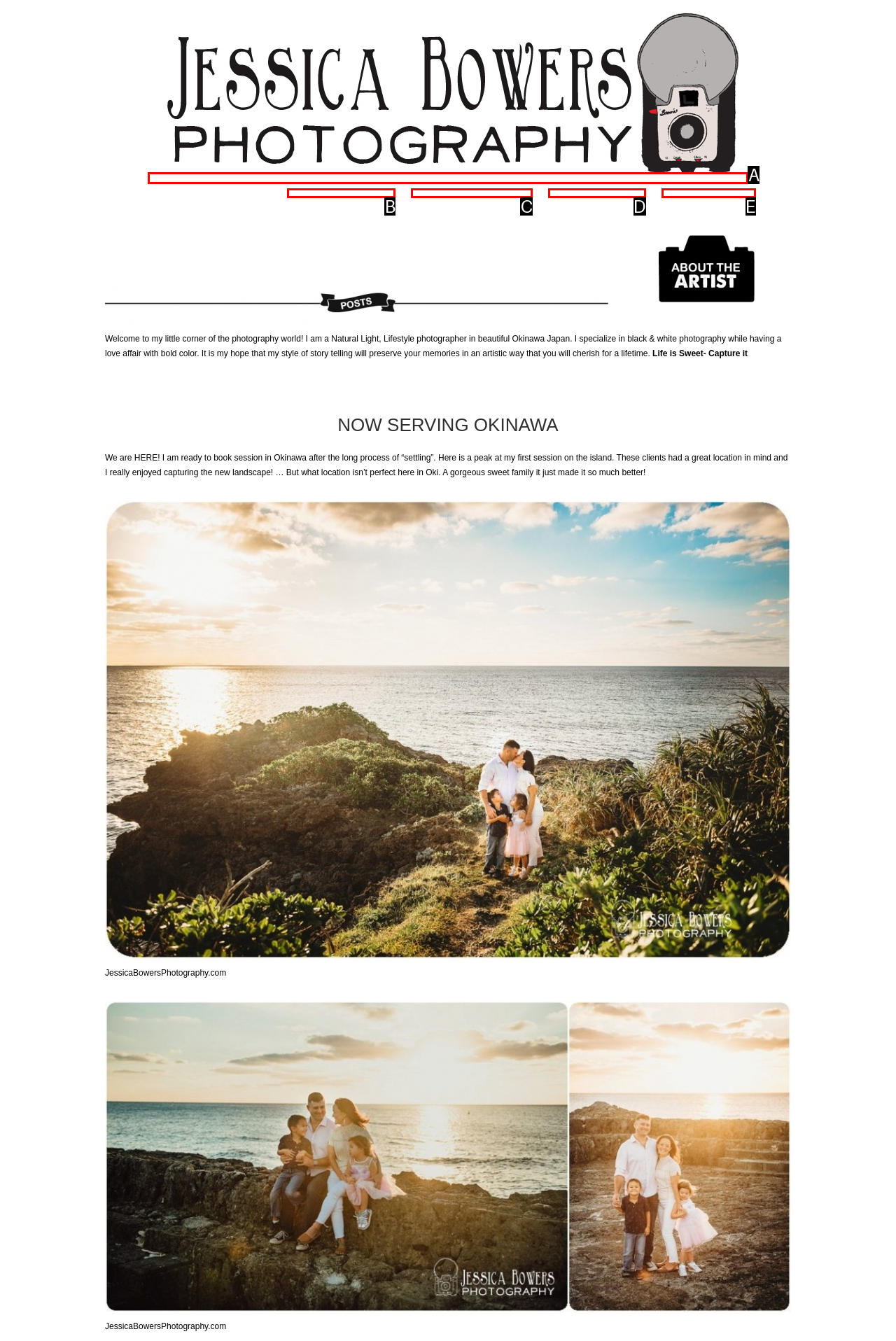Choose the HTML element that best fits the given description: Client Proofing. Answer by stating the letter of the option.

E